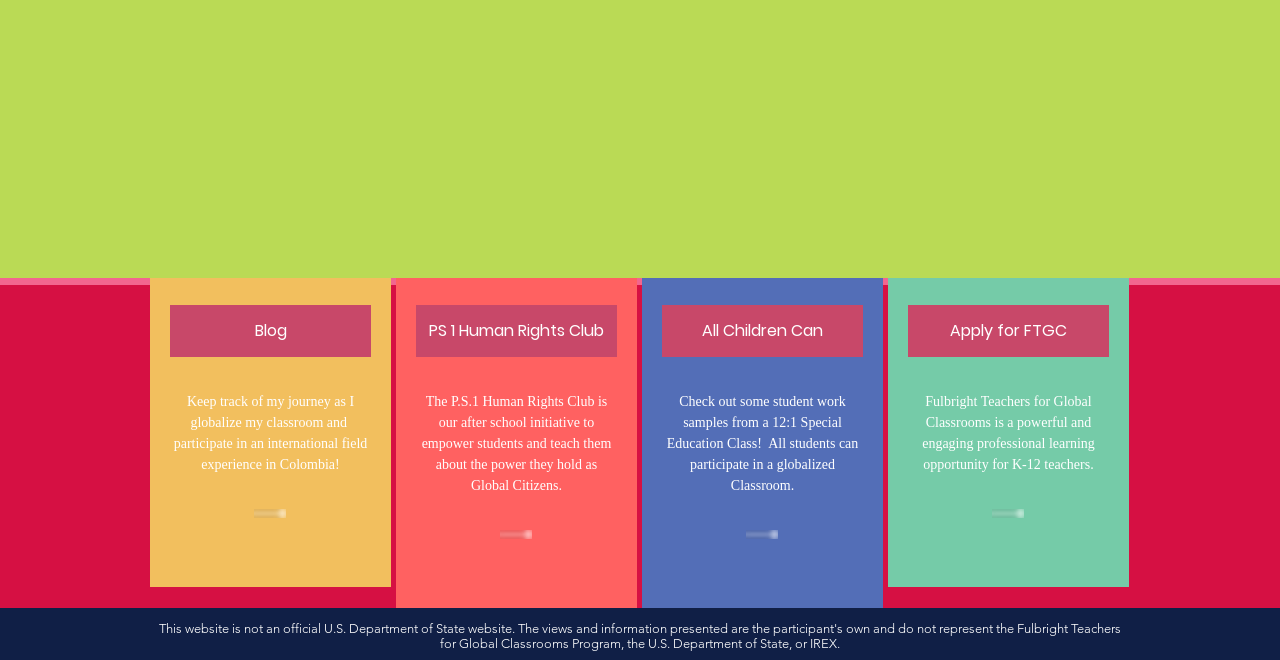Identify the bounding box coordinates for the UI element described as follows: Blog. Use the format (top-left x, top-left y, bottom-right x, bottom-right y) and ensure all values are floating point numbers between 0 and 1.

[0.133, 0.462, 0.29, 0.541]